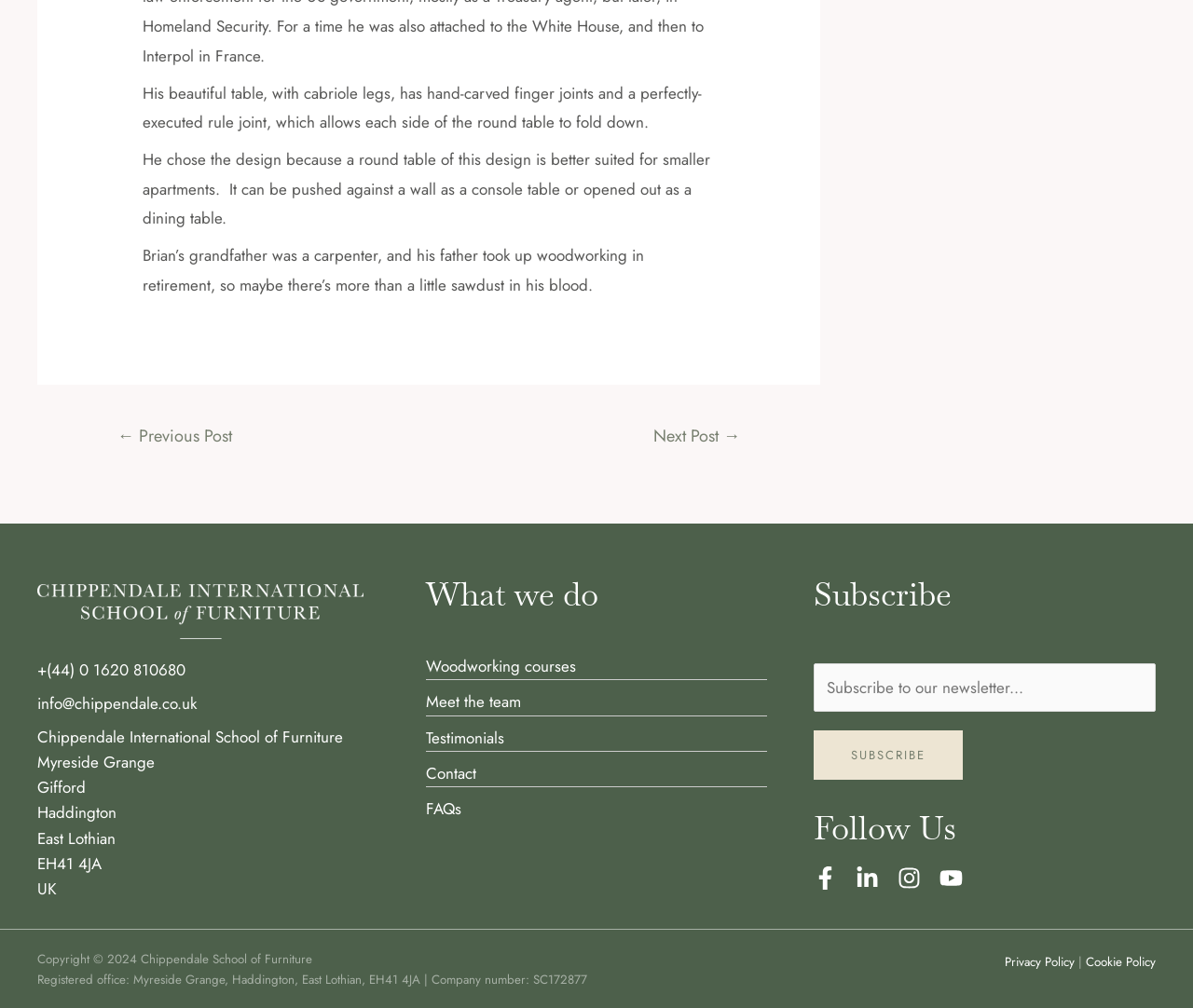Respond to the following query with just one word or a short phrase: 
What is the name of the school mentioned in the footer?

Chippendale International School of Furniture